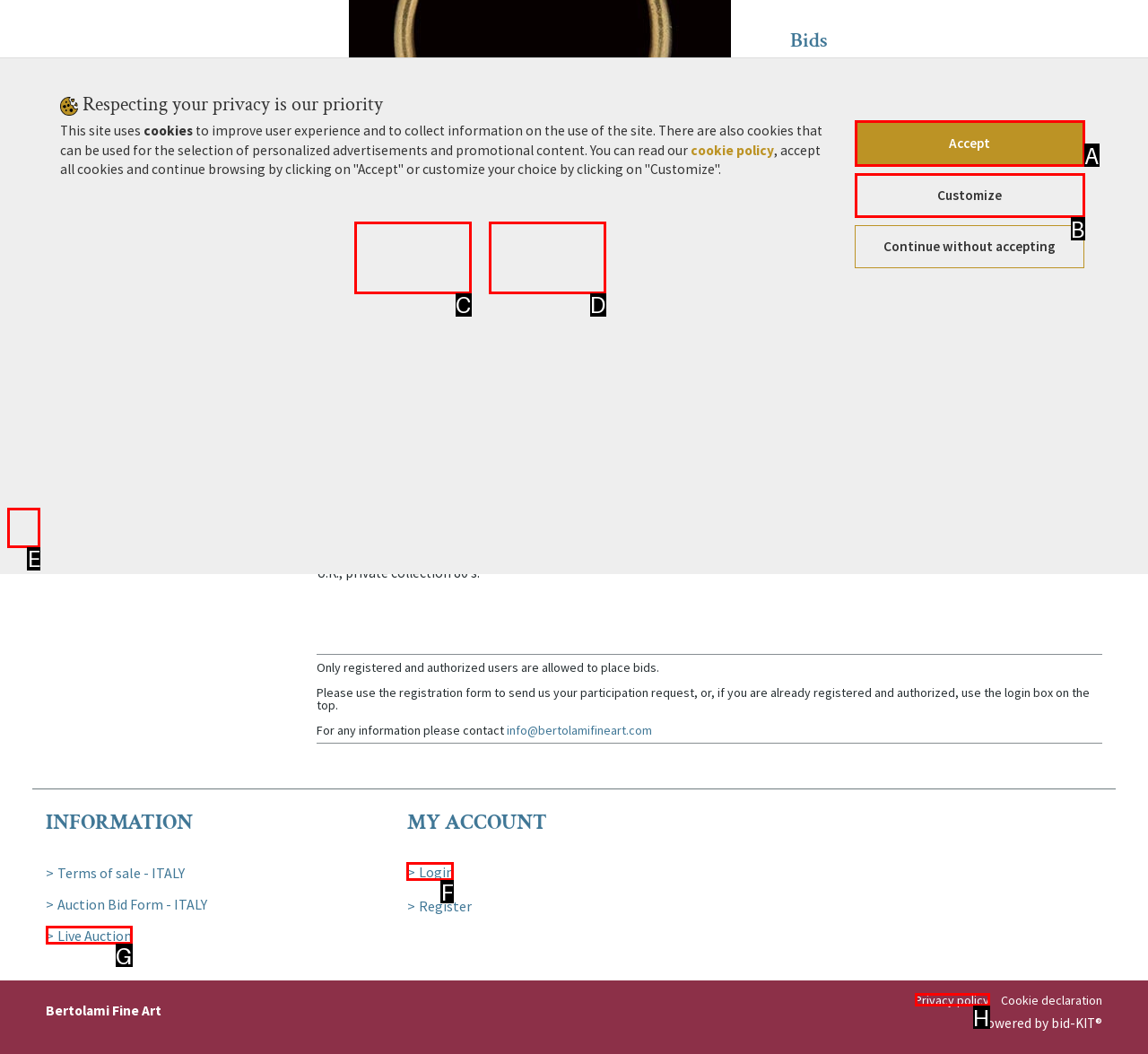Using the description: Live Auction, find the corresponding HTML element. Provide the letter of the matching option directly.

G